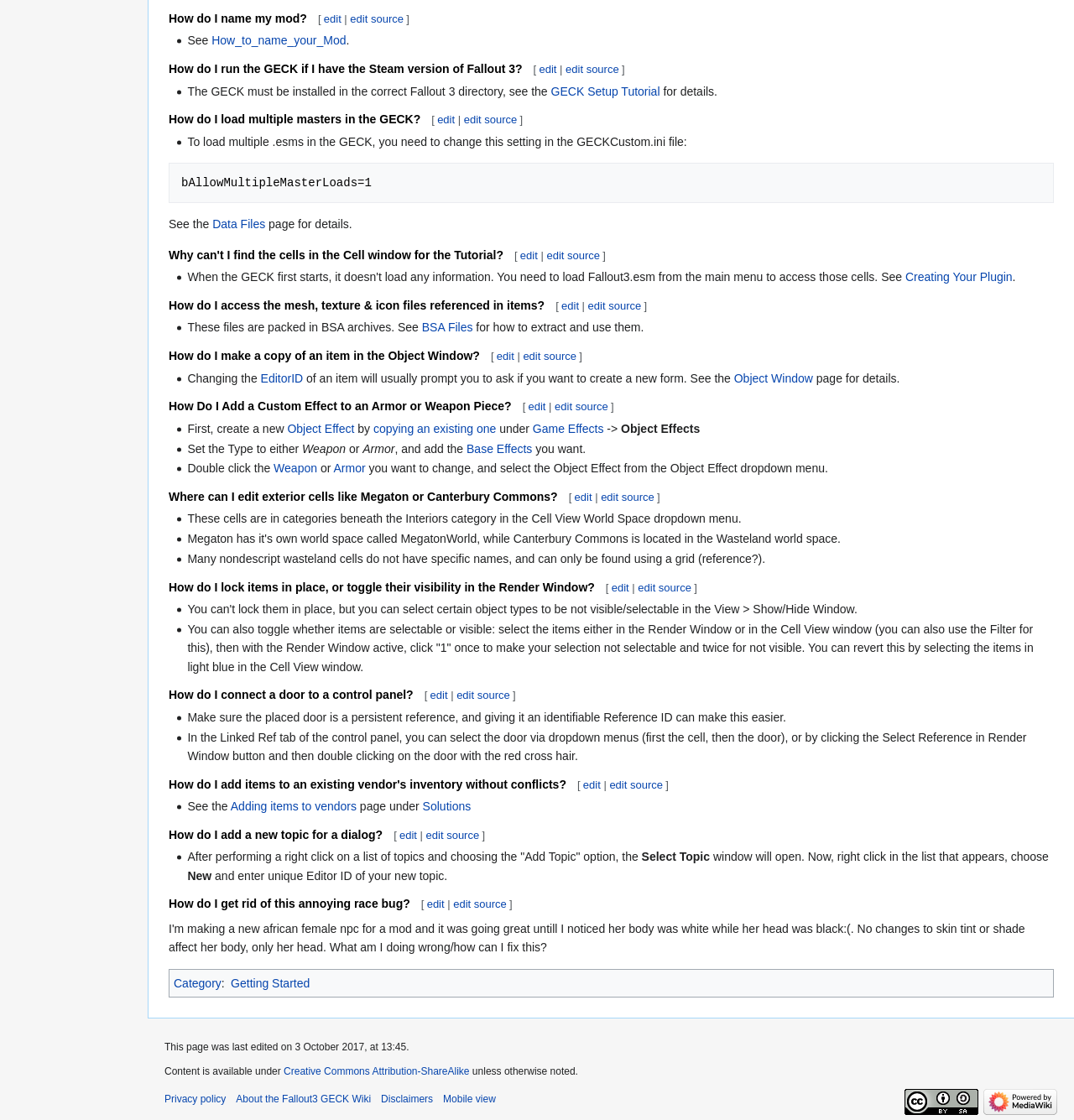How do I create a copy of an item in the Object Window?
Relying on the image, give a concise answer in one word or a brief phrase.

Change the EditorID